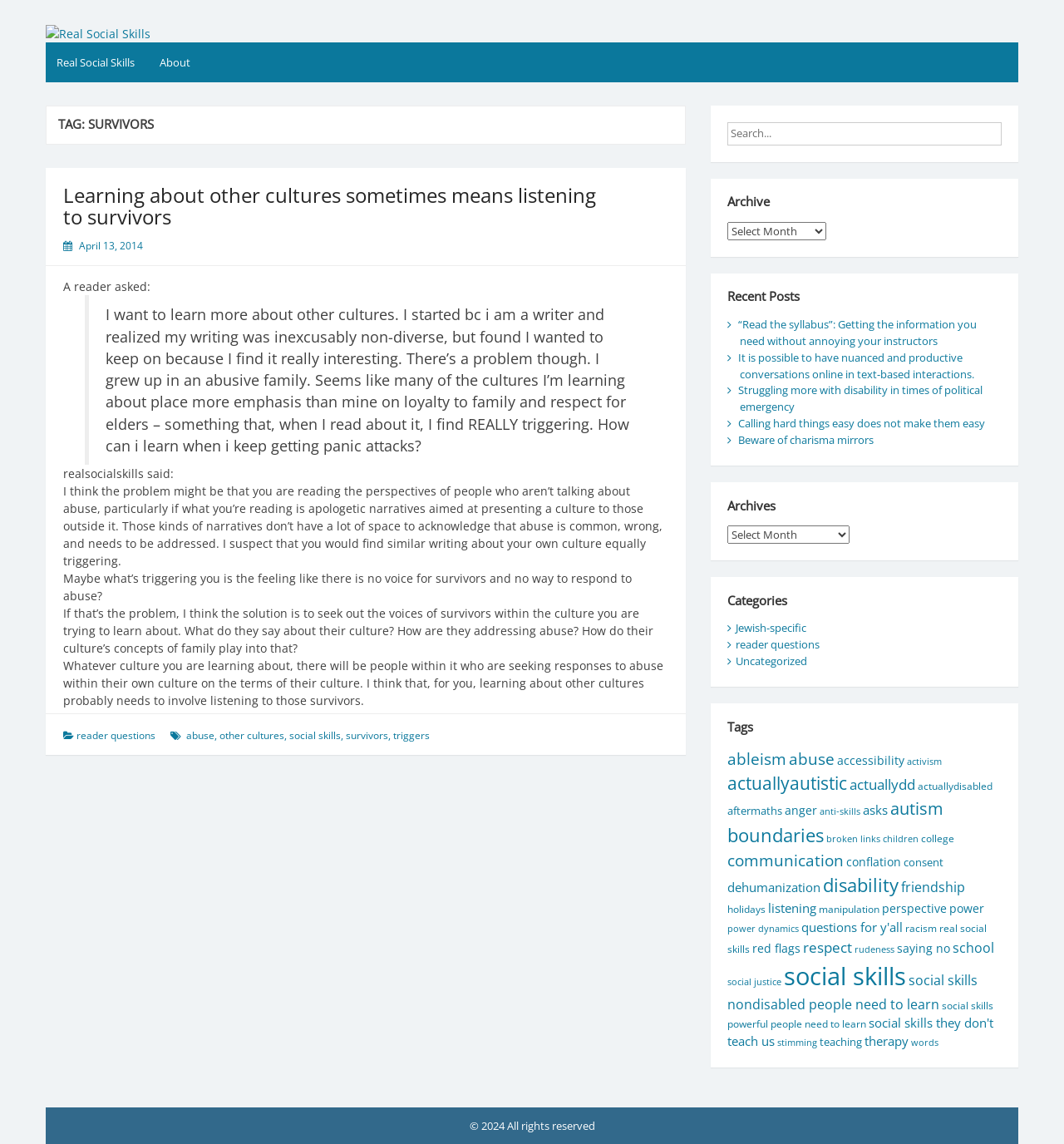Can you identify the bounding box coordinates of the clickable region needed to carry out this instruction: 'Select an option from the 'Archive' dropdown'? The coordinates should be four float numbers within the range of 0 to 1, stated as [left, top, right, bottom].

[0.684, 0.194, 0.777, 0.21]